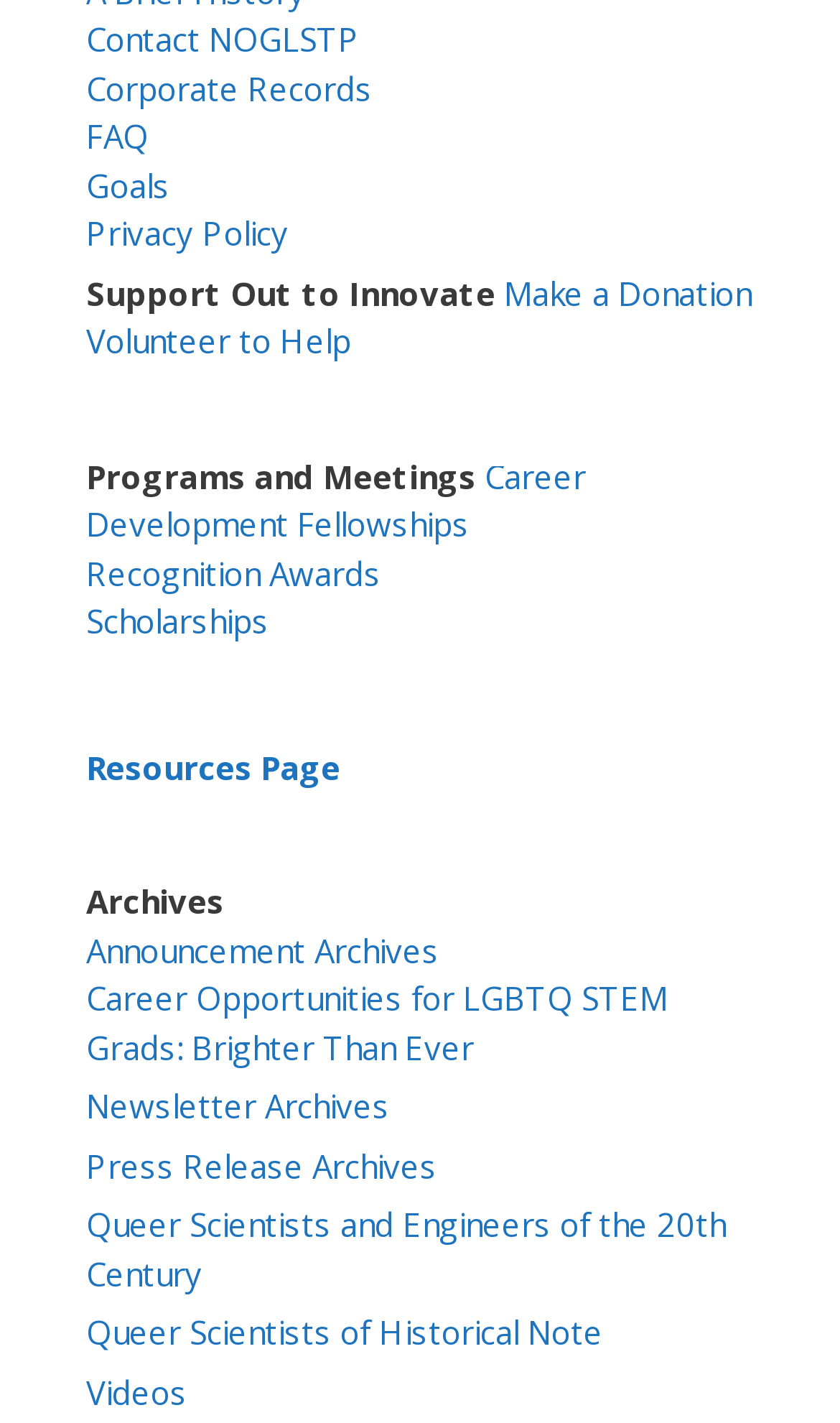Please provide the bounding box coordinates for the element that needs to be clicked to perform the following instruction: "Watch Videos". The coordinates should be given as four float numbers between 0 and 1, i.e., [left, top, right, bottom].

[0.103, 0.963, 0.223, 0.993]